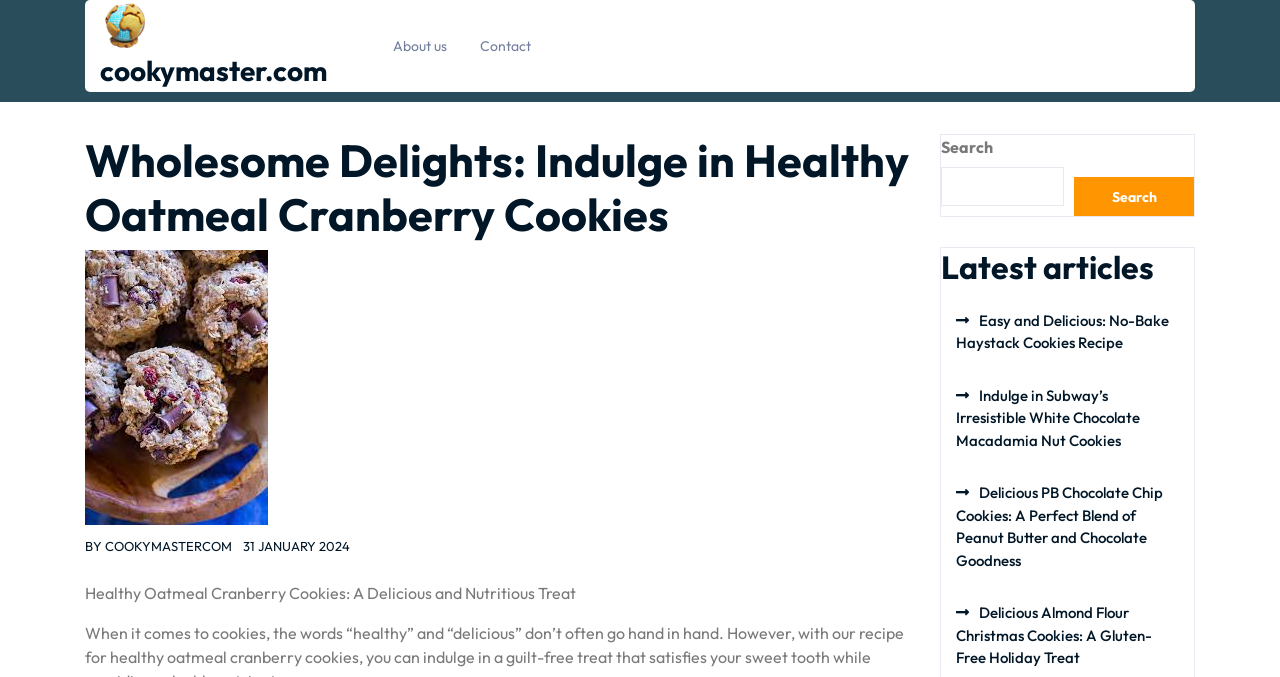Please specify the bounding box coordinates of the element that should be clicked to execute the given instruction: 'Read about Wholesome Delights'. Ensure the coordinates are four float numbers between 0 and 1, expressed as [left, top, right, bottom].

[0.066, 0.198, 0.711, 0.357]